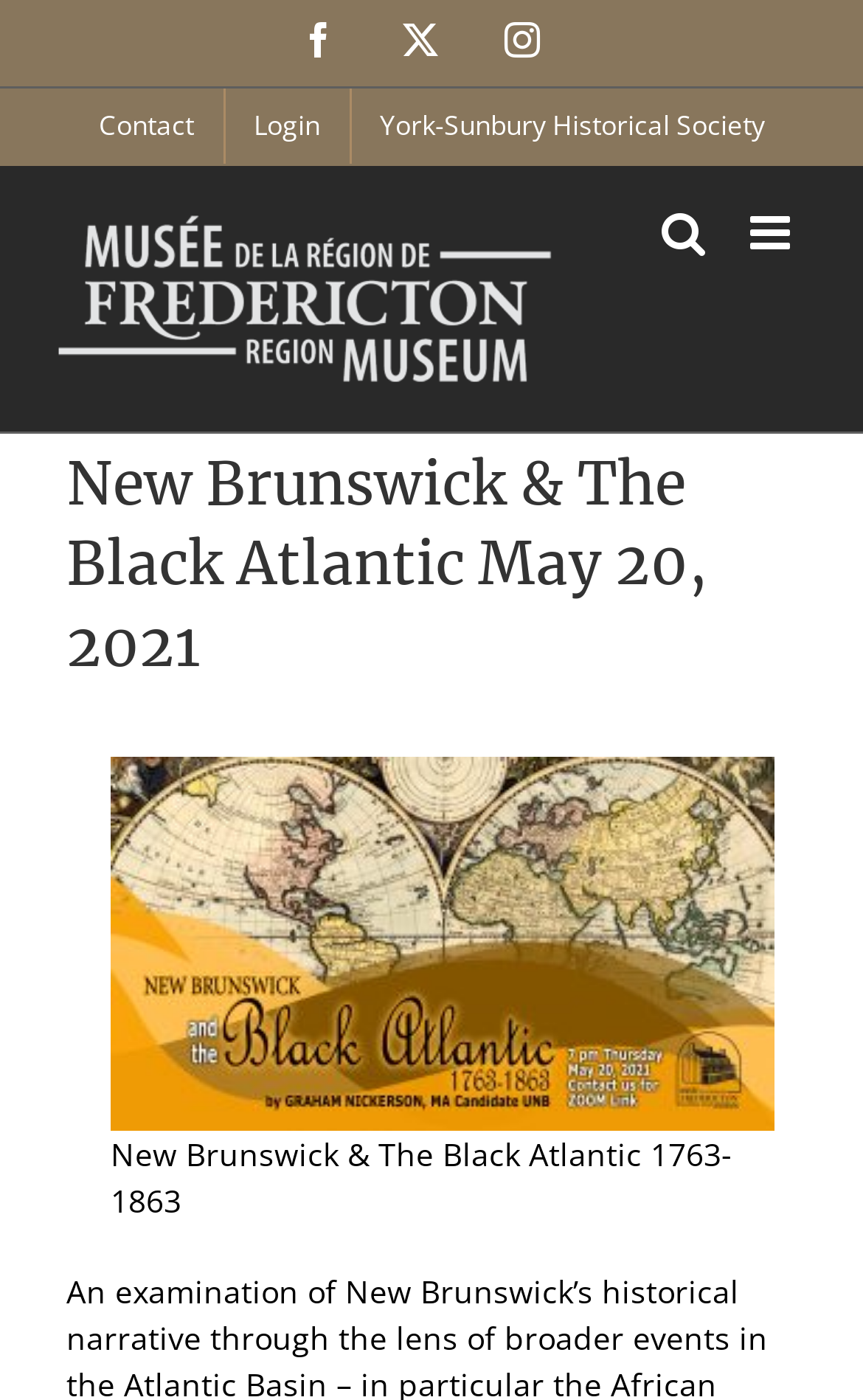What is the title of the page?
Using the image as a reference, give a one-word or short phrase answer.

New Brunswick & The Black Atlantic May 20, 2021